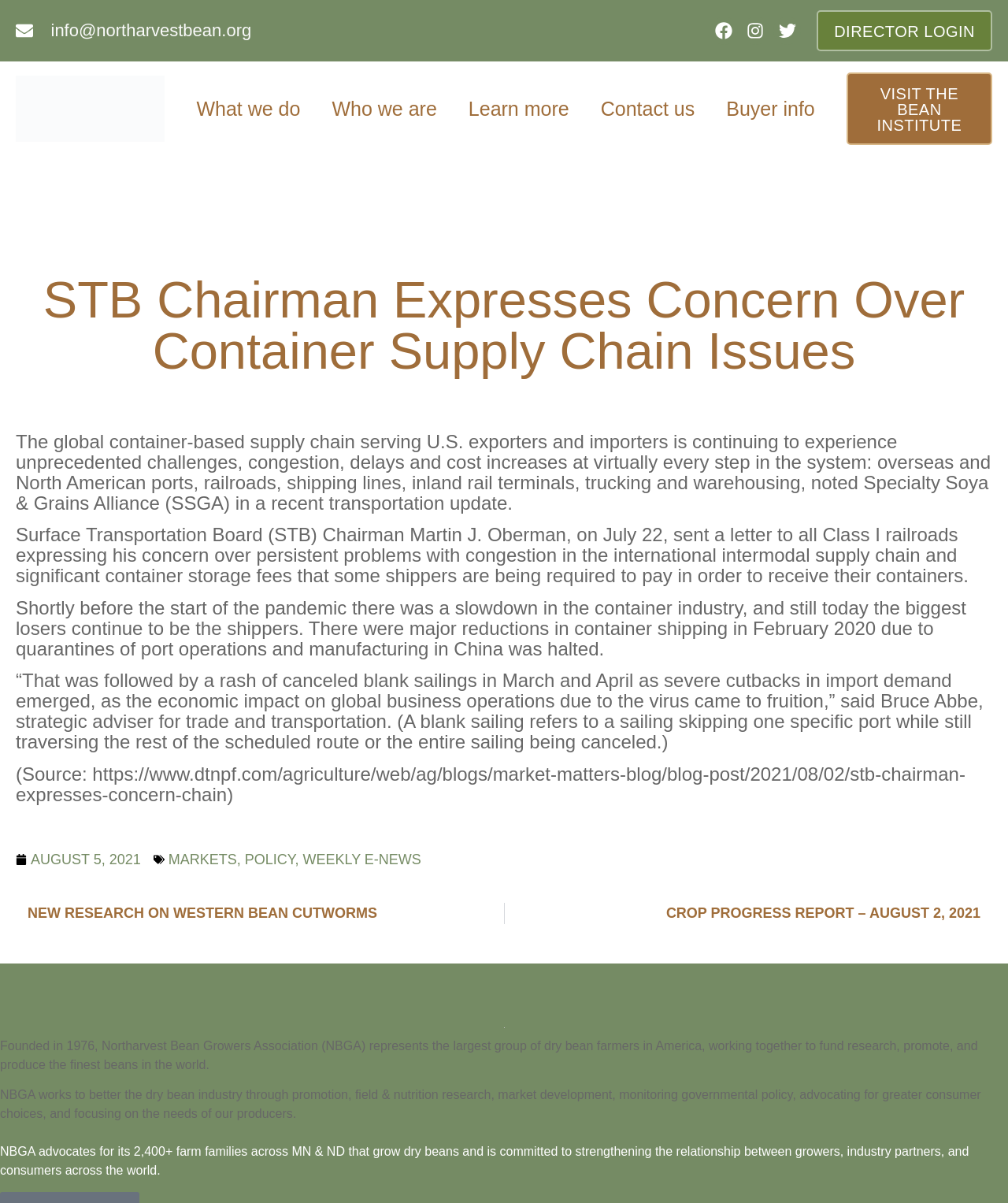What is the name of the organization represented on this webpage?
Provide a well-explained and detailed answer to the question.

The webpage has a logo and multiple mentions of Northarvest Bean Growers Association (NBGA), which represents the largest group of dry bean farmers in America.